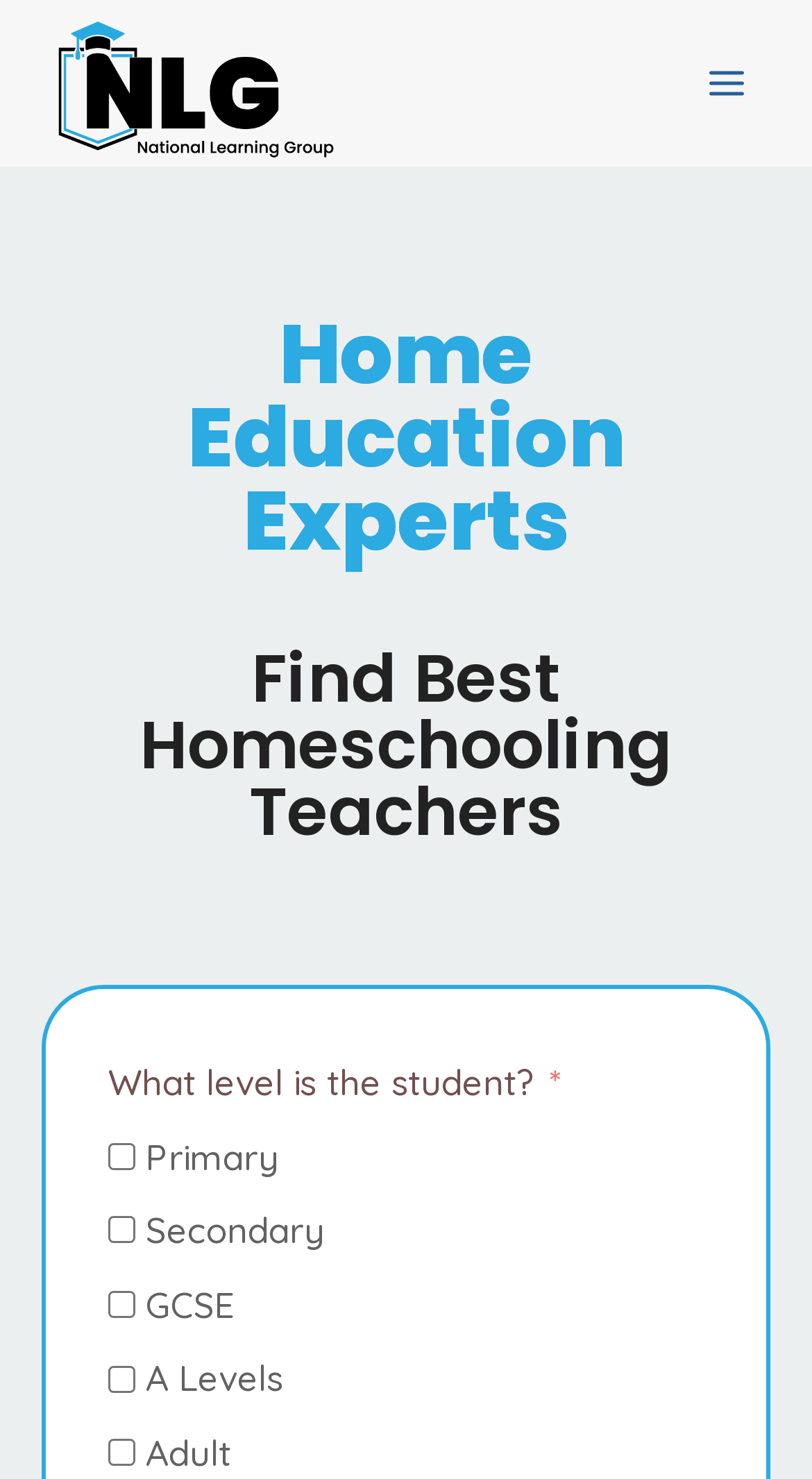Generate a thorough explanation of the webpage's elements.

The webpage is about homeschooling and finding tutors for home education. At the top, there is a prominent link that reads "Find a Tutor Near Me" with an accompanying image, taking up a significant portion of the top section. 

On the top right, there is a button to open a menu. When expanded, the menu displays two headings: "Home Education Experts" and "Find Best Homeschooling Teachers". 

Below the "Find Best Homeschooling Teachers" heading, there is a section to select the student's level, with a label "What level is the student?" followed by five checkboxes: "Primary", "Secondary", "GCSE", "A Levels", and "Adult". These checkboxes are aligned vertically and positioned near the center of the page.